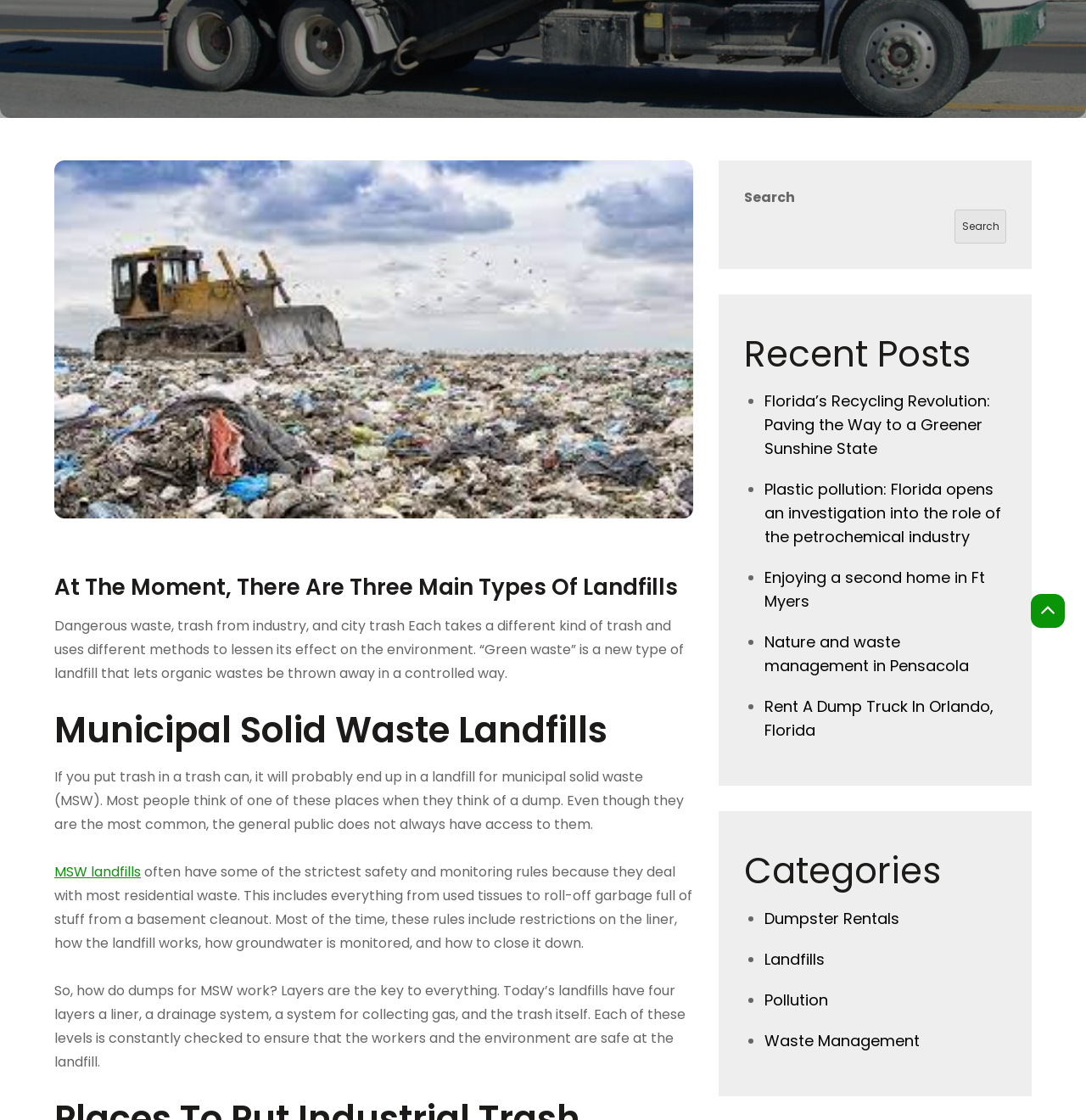Provide the bounding box coordinates of the HTML element described by the text: "parent_node: Search name="s"".

[0.685, 0.187, 0.871, 0.217]